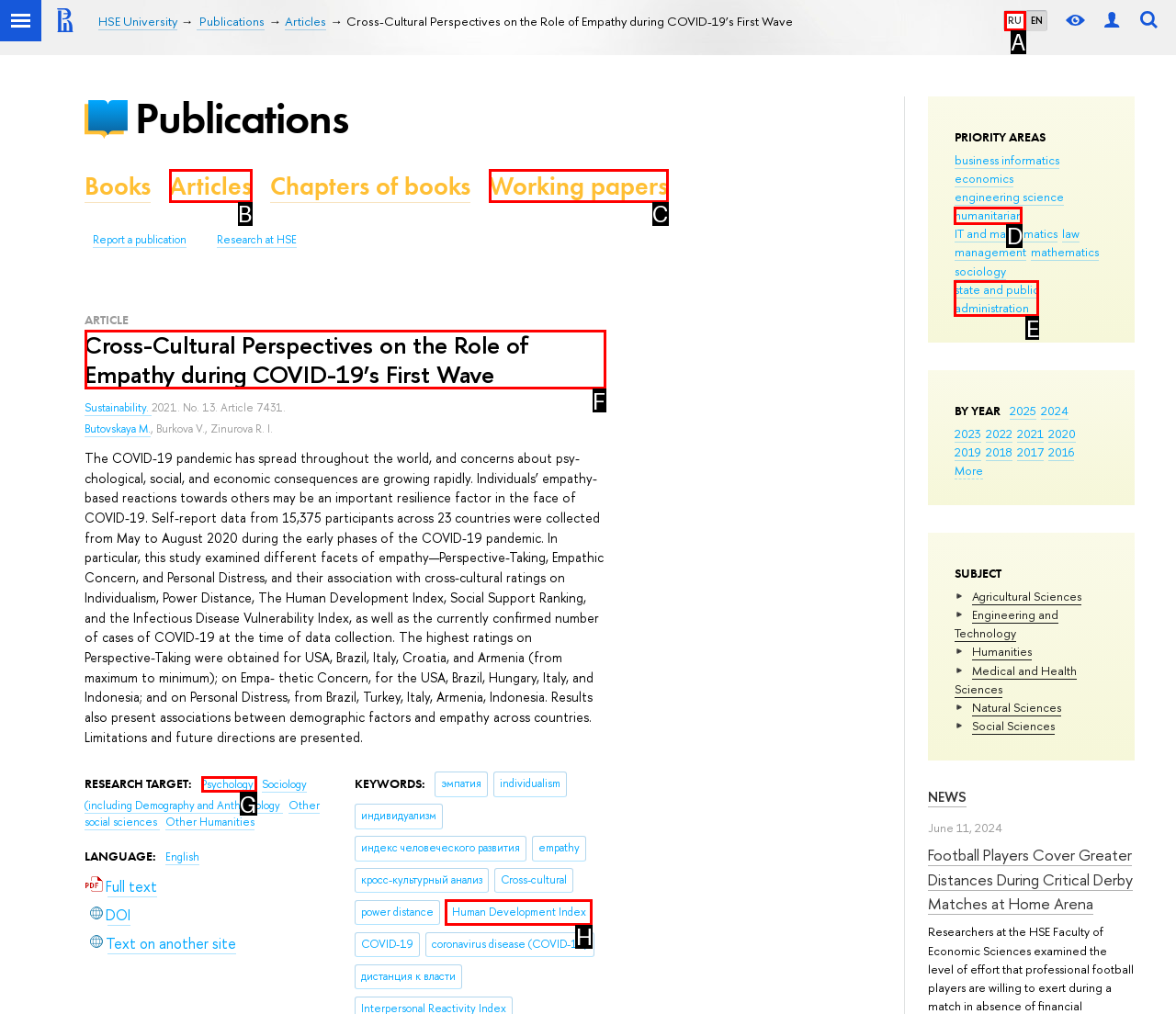Indicate the HTML element that should be clicked to perform the task: Click the 'Network Failure' link Reply with the letter corresponding to the chosen option.

None